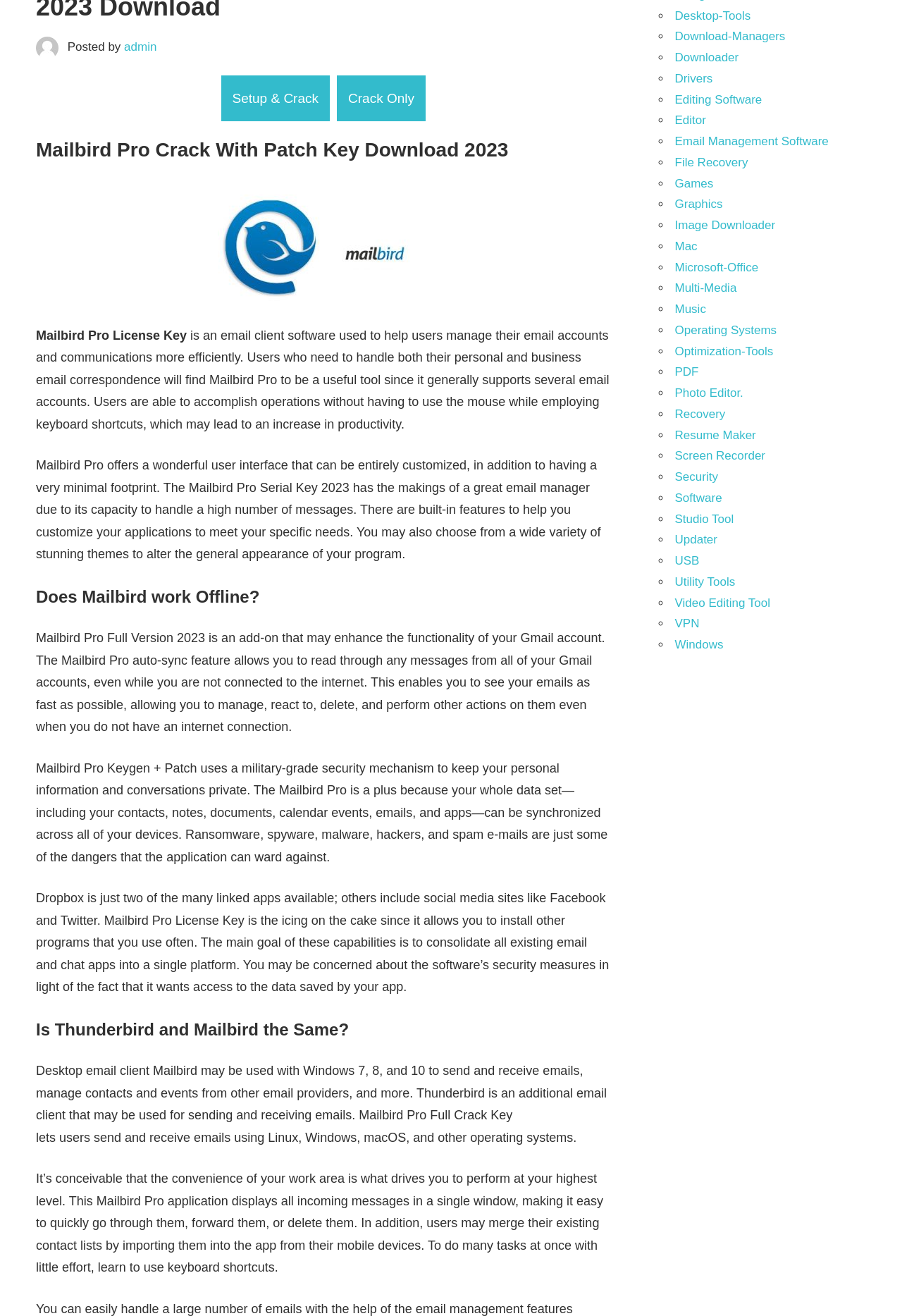Given the description of the UI element: "Setup & Crack", predict the bounding box coordinates in the form of [left, top, right, bottom], with each value being a float between 0 and 1.

[0.245, 0.057, 0.366, 0.092]